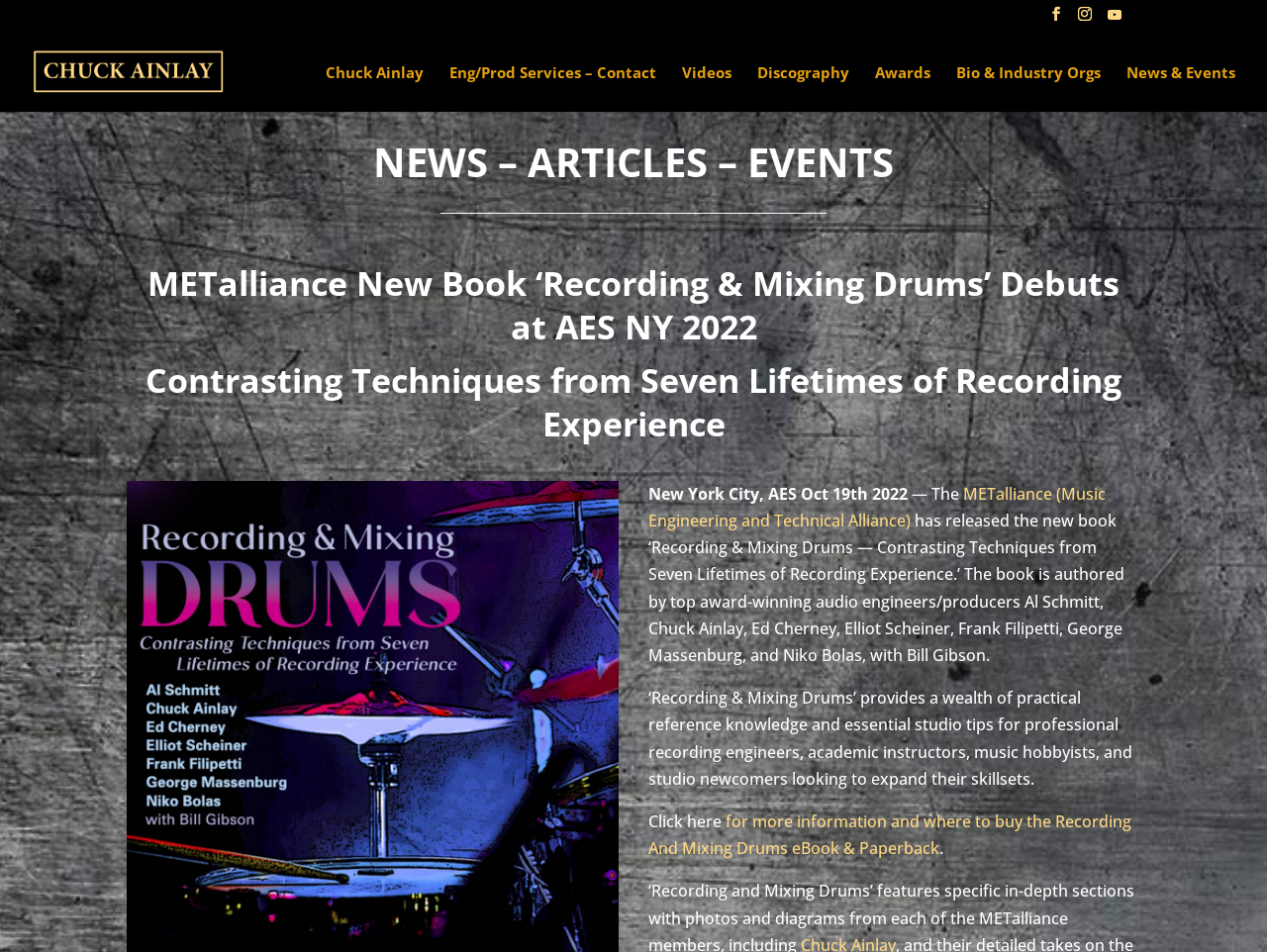Find the bounding box coordinates for the area you need to click to carry out the instruction: "Contact Eng/Prod Services". The coordinates should be four float numbers between 0 and 1, indicated as [left, top, right, bottom].

[0.355, 0.068, 0.518, 0.117]